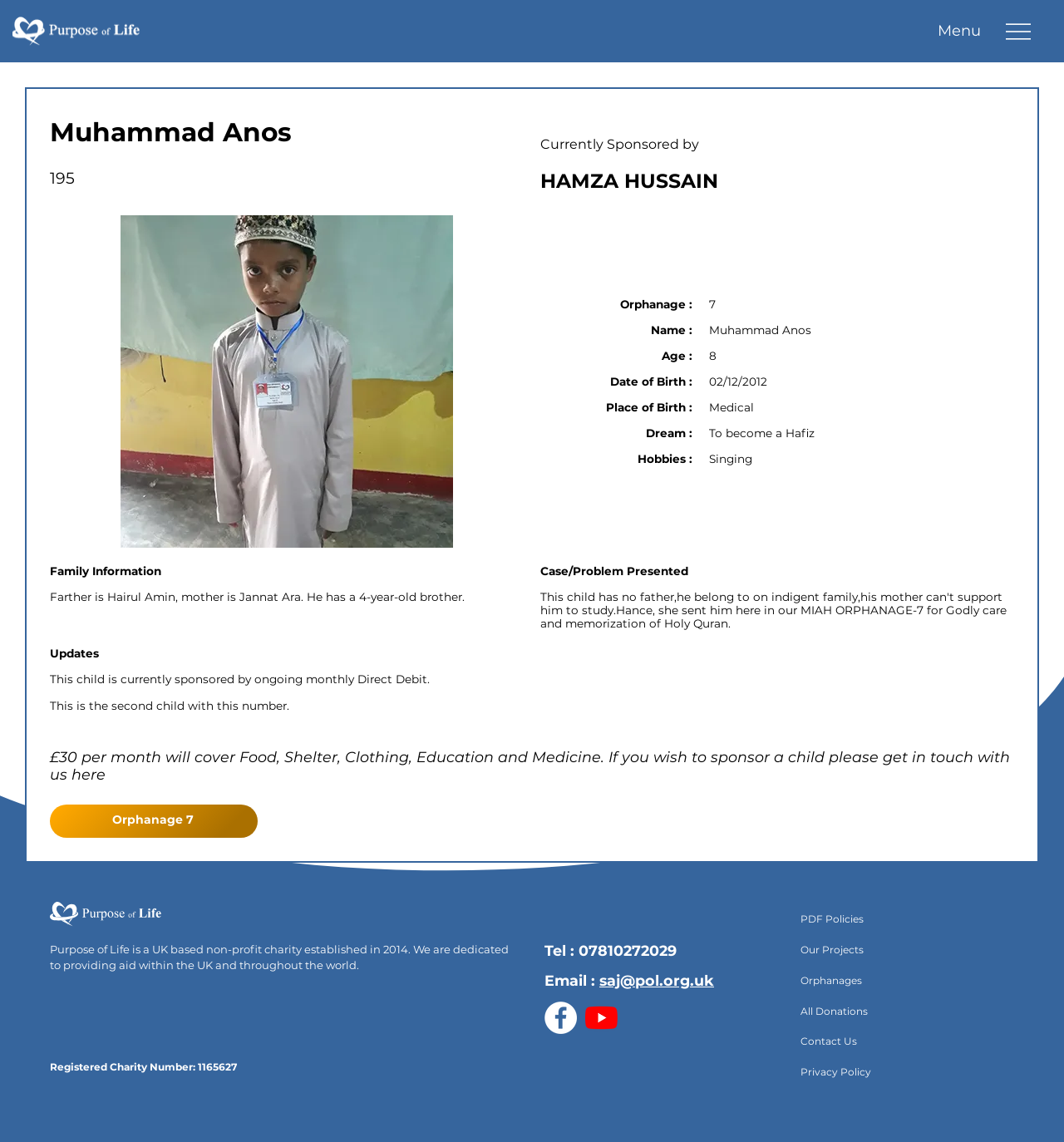Locate the bounding box of the user interface element based on this description: "Orphanages".

[0.744, 0.845, 0.953, 0.872]